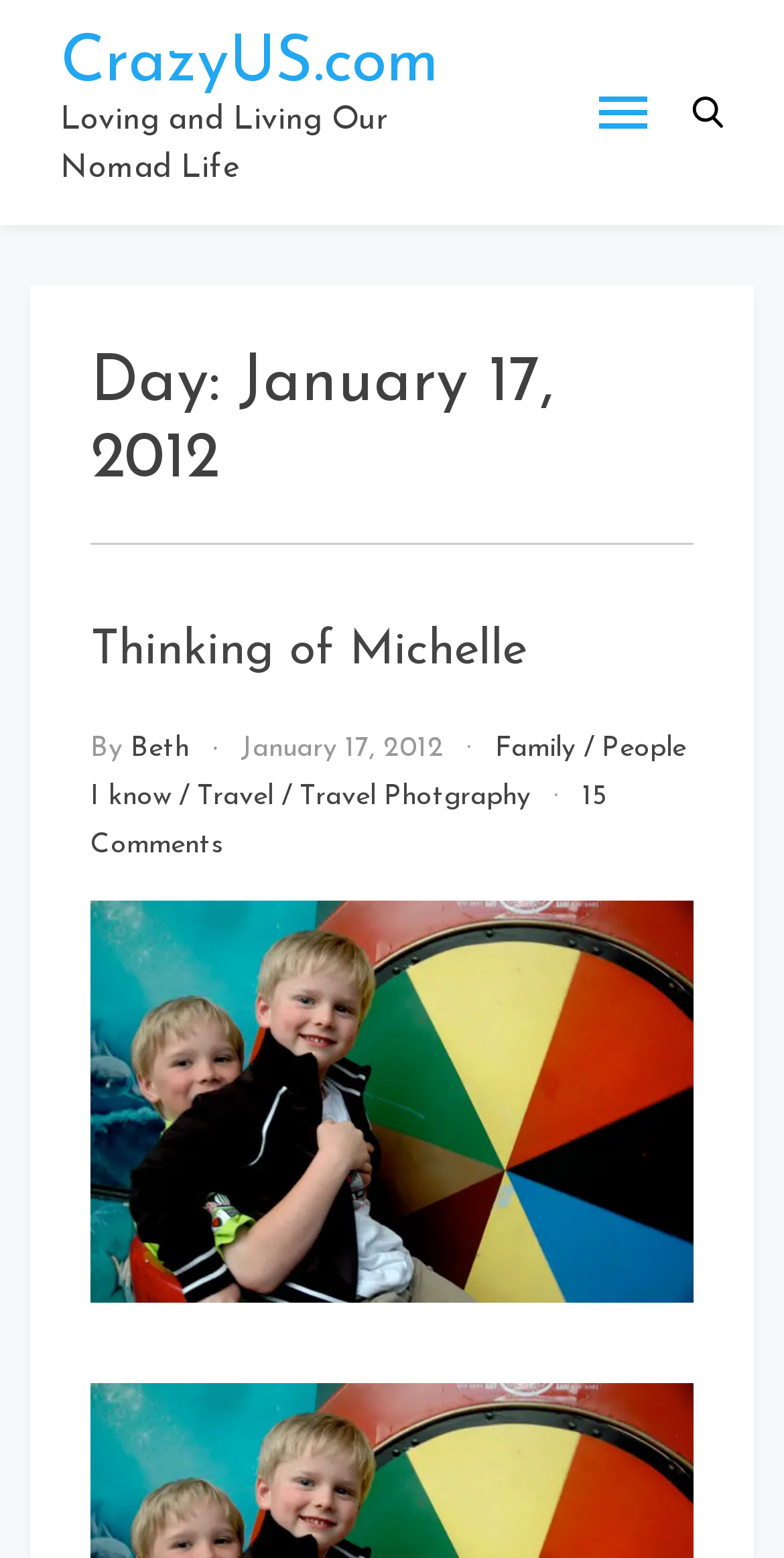Please answer the following question using a single word or phrase: 
How many comments are there on the blog post?

15